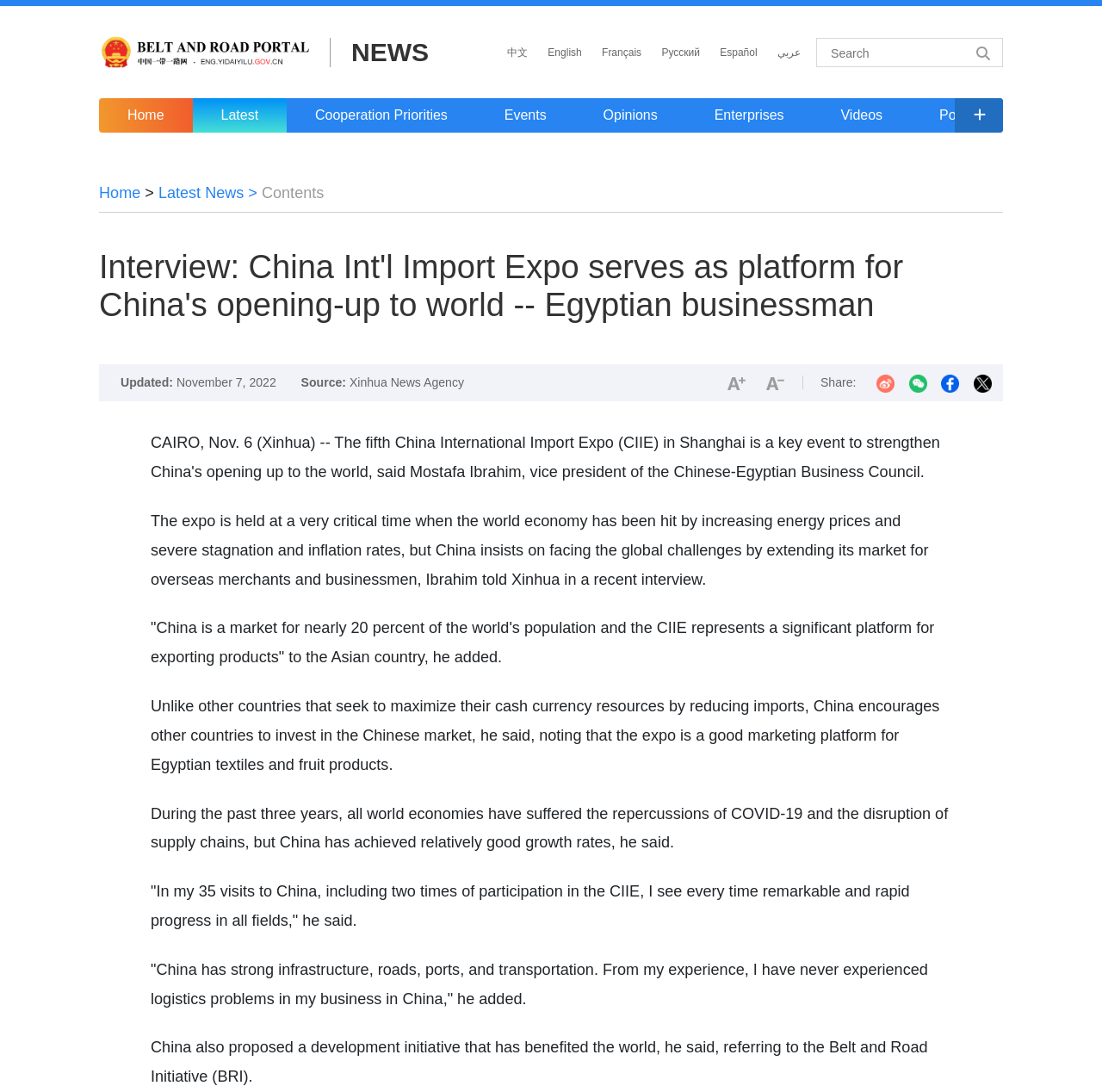Identify the bounding box coordinates for the UI element described as: "Cooperation Priorities".

[0.26, 0.09, 0.432, 0.122]